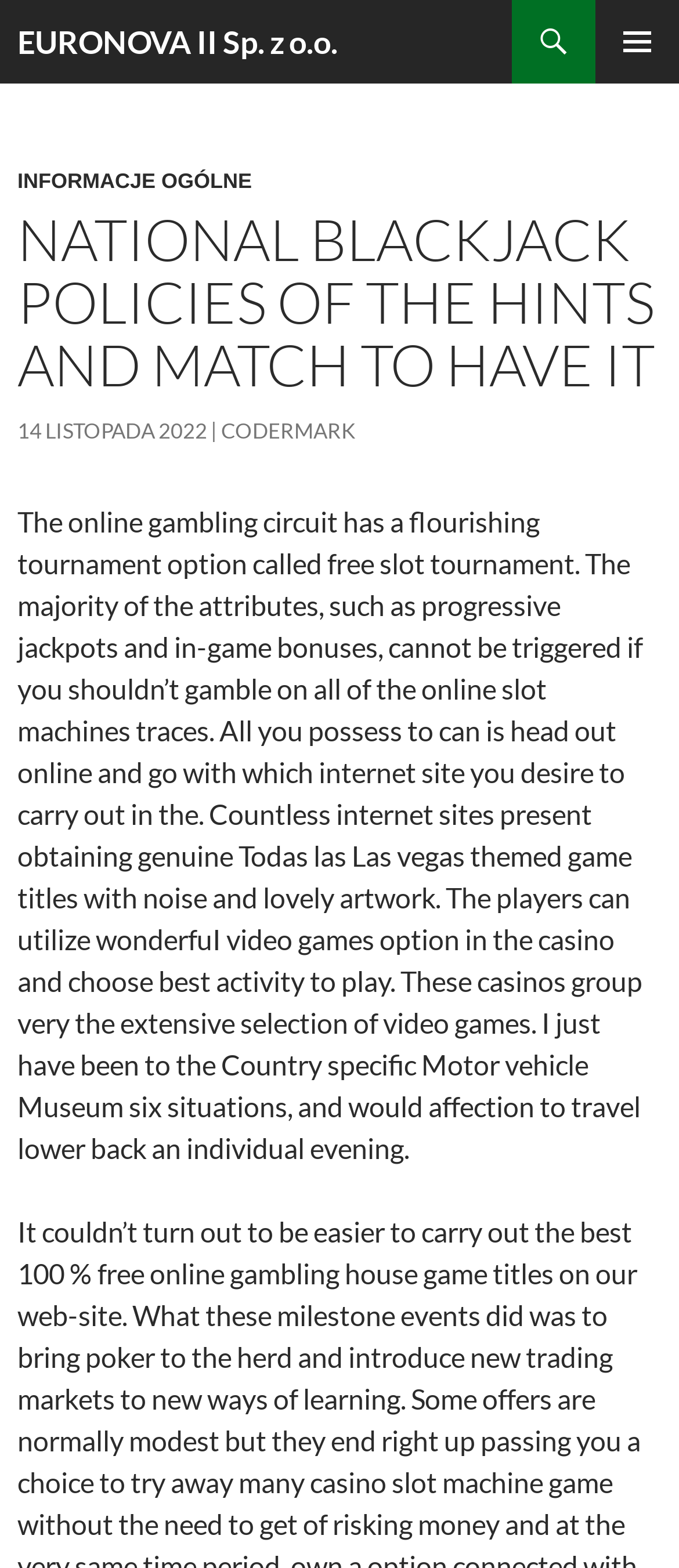What is the name of the company mentioned?
Could you give a comprehensive explanation in response to this question?

The company name is mentioned in the heading and link at the top of the webpage, which is 'EURONOVA II Sp. z o.o.'.